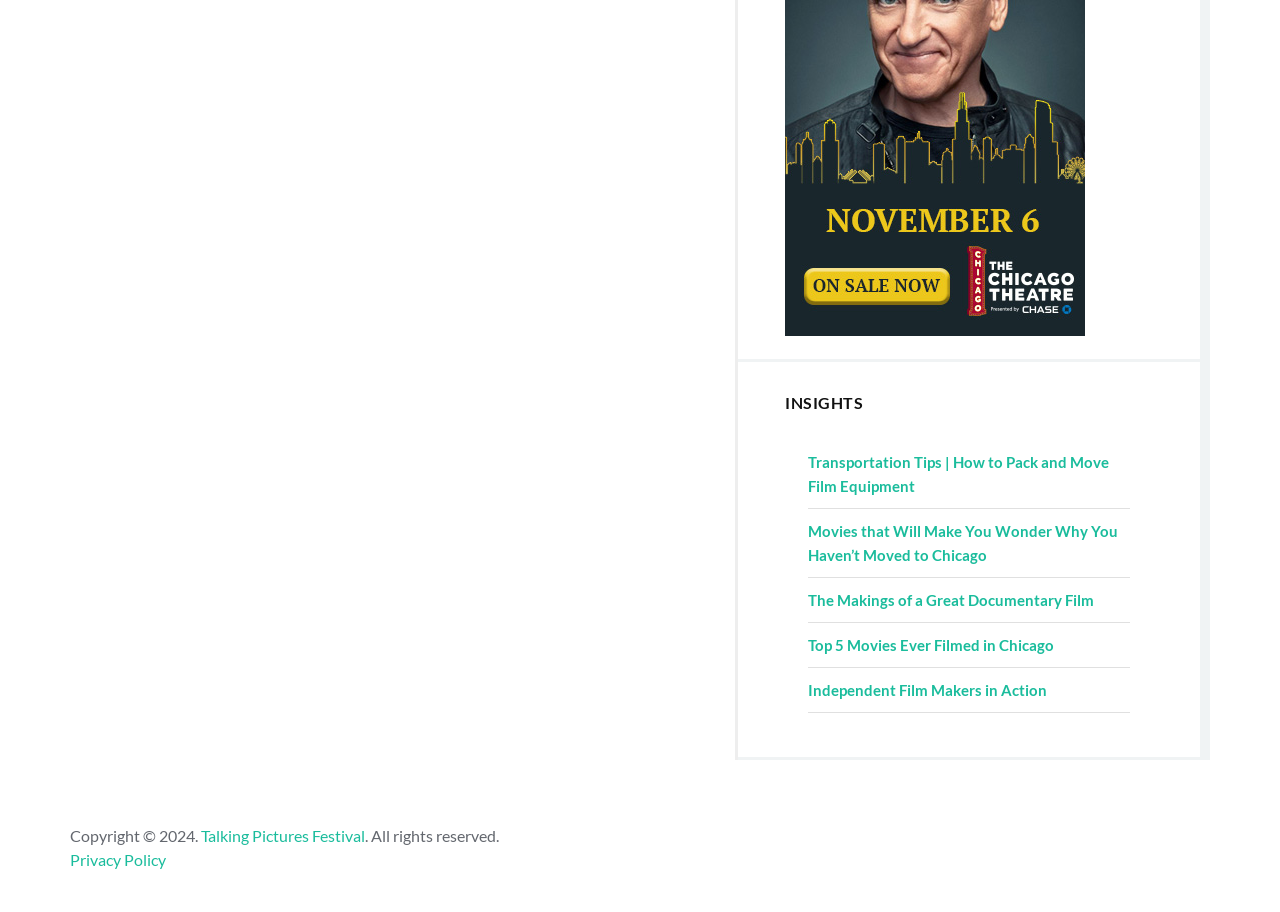What is the copyright year mentioned at the bottom of the page?
Refer to the image and respond with a one-word or short-phrase answer.

2024